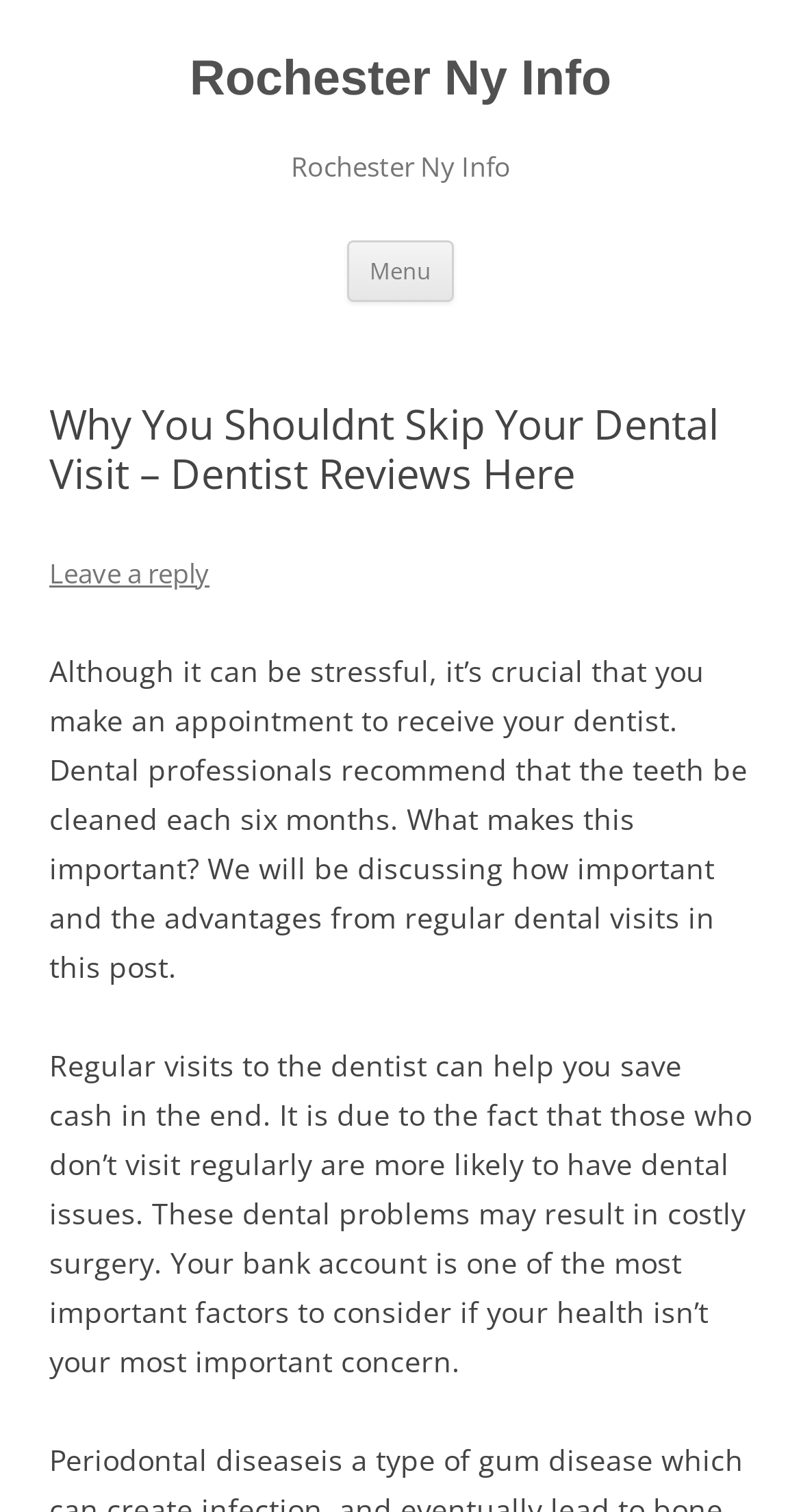Given the following UI element description: "Leave a reply", find the bounding box coordinates in the webpage screenshot.

[0.062, 0.366, 0.262, 0.391]